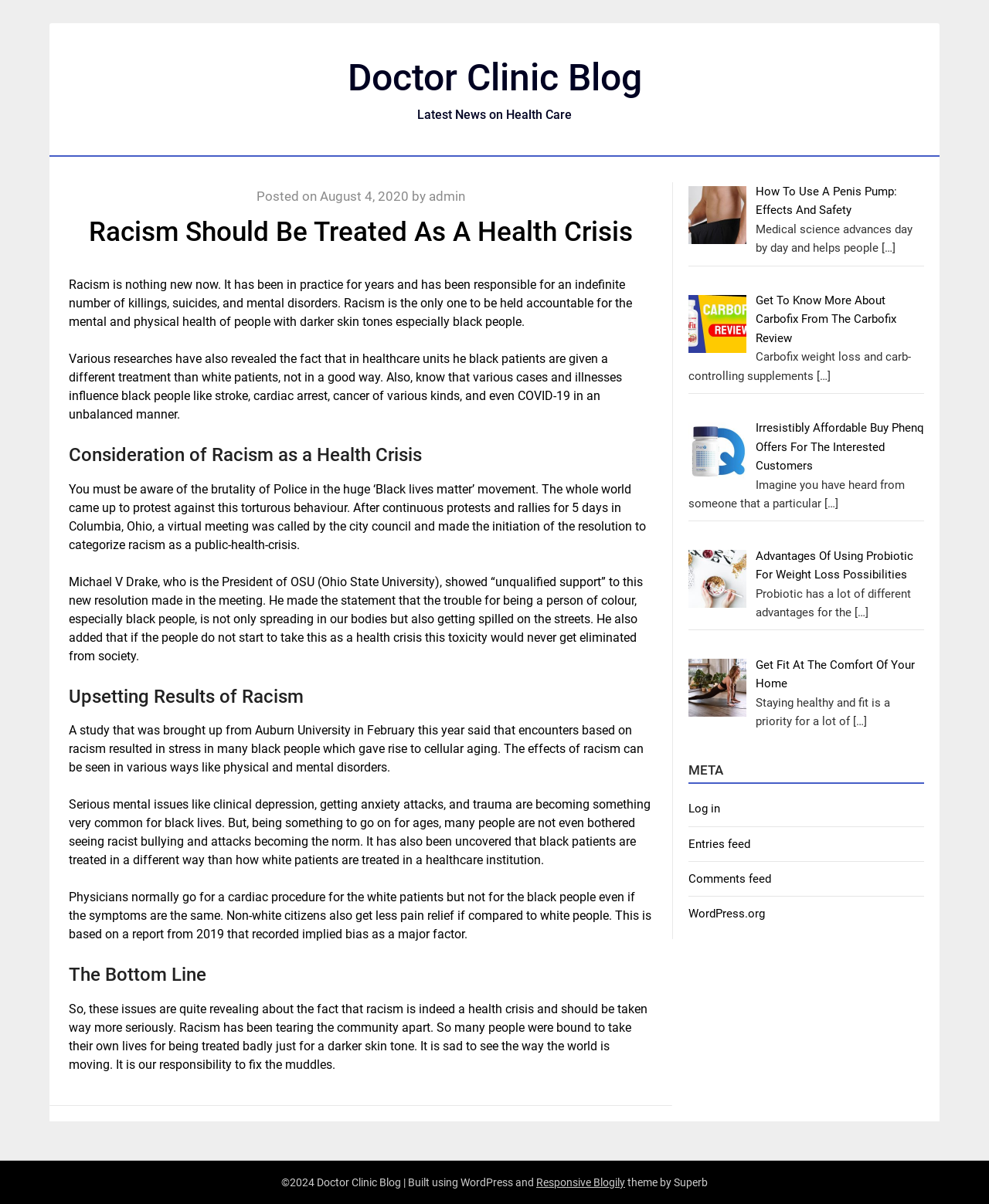Please locate the bounding box coordinates of the element that needs to be clicked to achieve the following instruction: "Log in to the website". The coordinates should be four float numbers between 0 and 1, i.e., [left, top, right, bottom].

[0.696, 0.666, 0.728, 0.678]